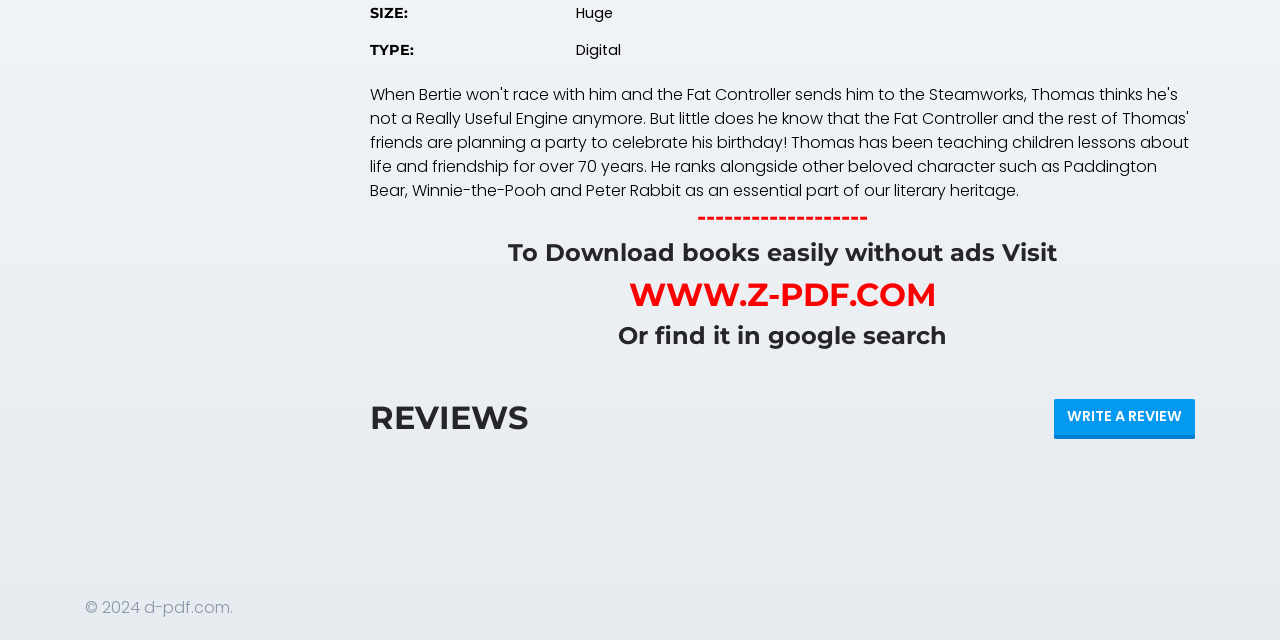Find the bounding box of the UI element described as follows: "Write a review".

[0.823, 0.624, 0.934, 0.68]